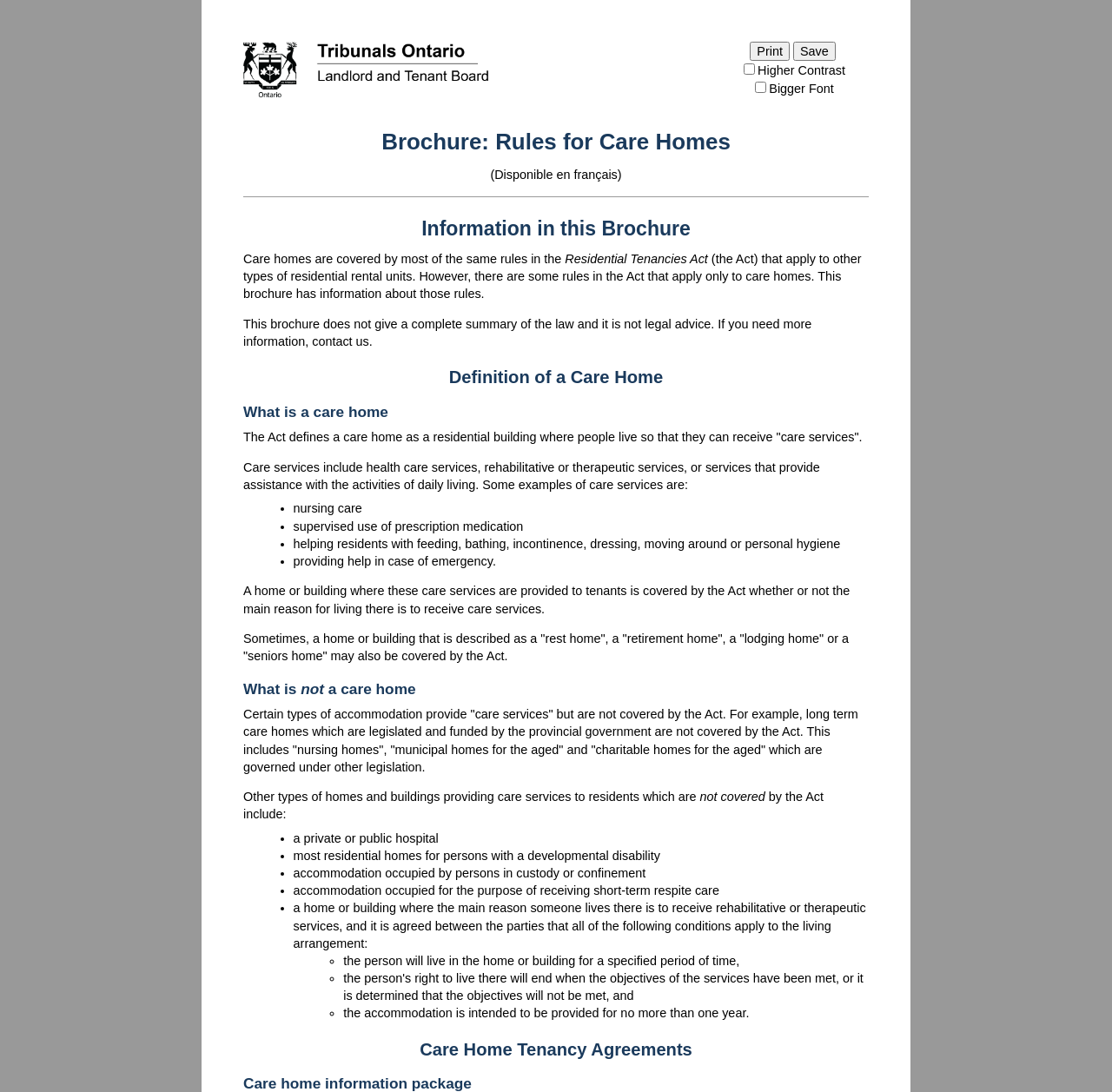What is the main reason someone lives in a home or building that is not covered by the Act?
Observe the image and answer the question with a one-word or short phrase response.

To receive rehabilitative or therapeutic services